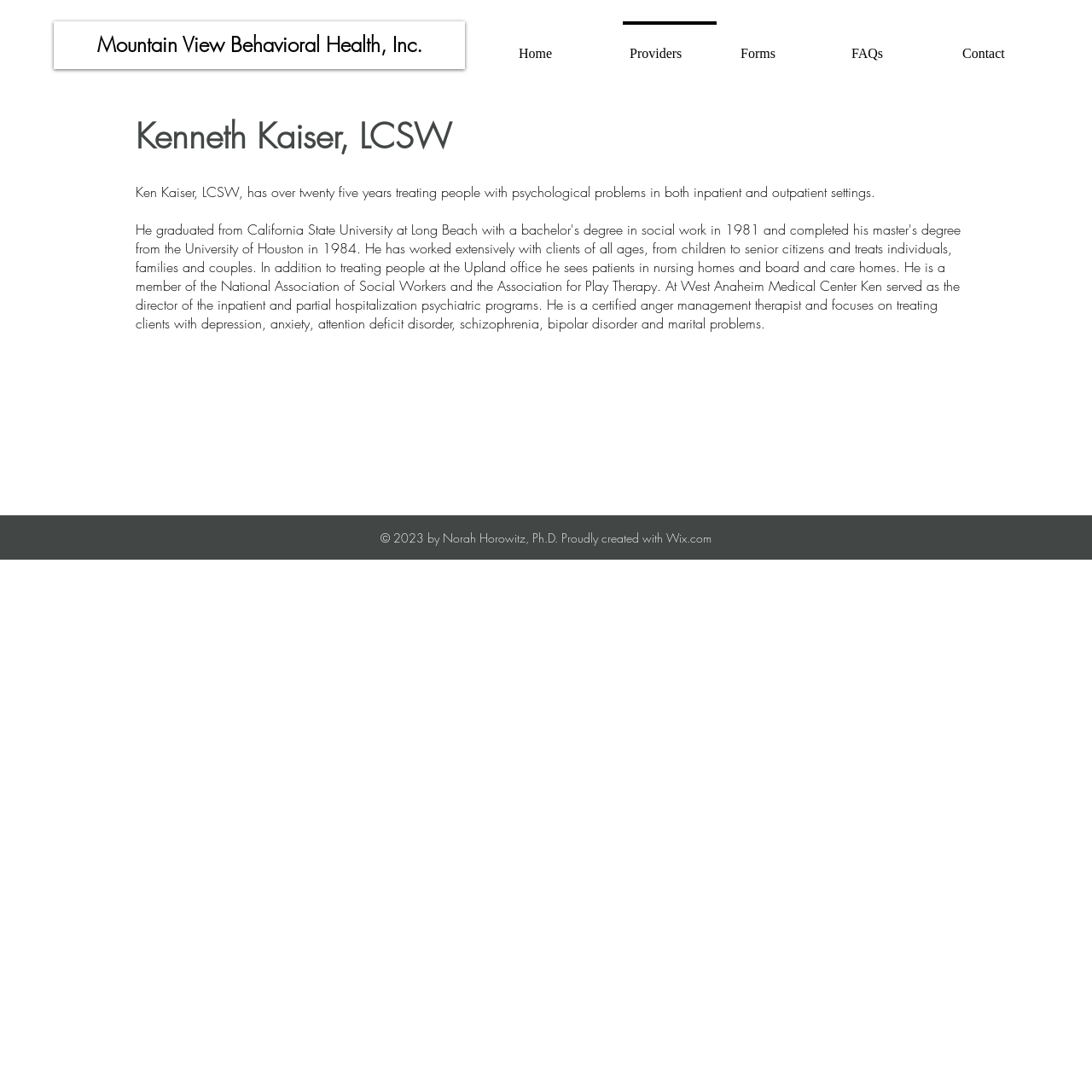Summarize the webpage in an elaborate manner.

The webpage is about Ken Kaiser, LCSW, a mental health professional. At the top left, there is a link to Mountain View Behavioral Health, Inc. Next to it, on the top right, is a navigation menu labeled "Site" with five links: "Home", "Providers", "Forms", "FAQs", and "Contact". 

Below the navigation menu, there is a main section that takes up most of the page. In this section, there is a heading that reads "Kenneth Kaiser, LCSW". Below the heading, there is a paragraph of text that describes Ken Kaiser's experience, stating that he has over twenty-five years of treating people with psychological problems in both inpatient and outpatient settings.

At the bottom of the page, there is a footer section that contains a copyright notice, "© 2023 by Norah Horowitz, Ph.D.", and a link to Wix.com, the website builder platform used to create the site.